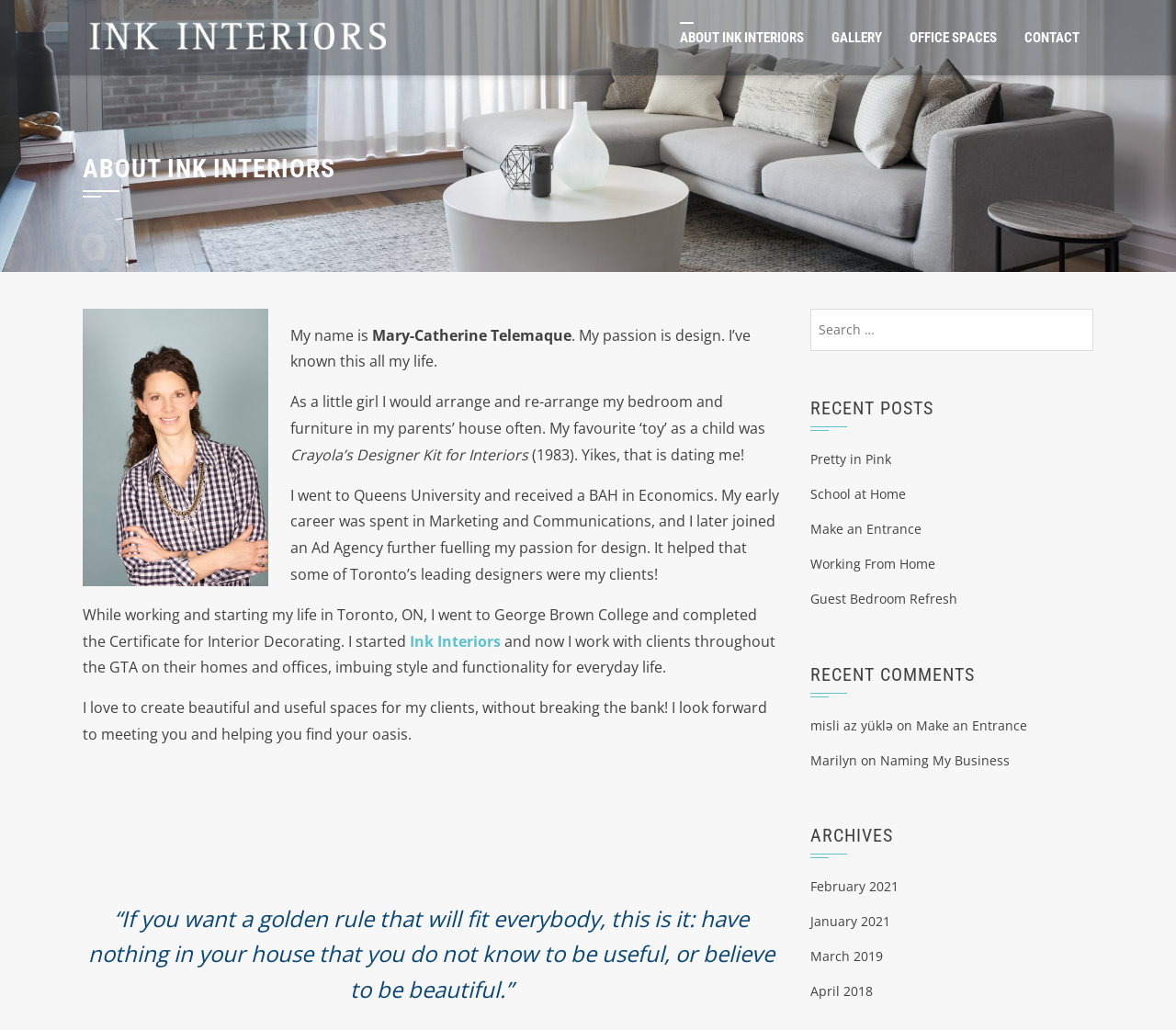How many links are in the 'ARCHIVES' section?
Please answer the question as detailed as possible based on the image.

In the 'ARCHIVES' section, there are 4 links listed: 'February 2021', 'January 2021', 'March 2019', and 'April 2018'.